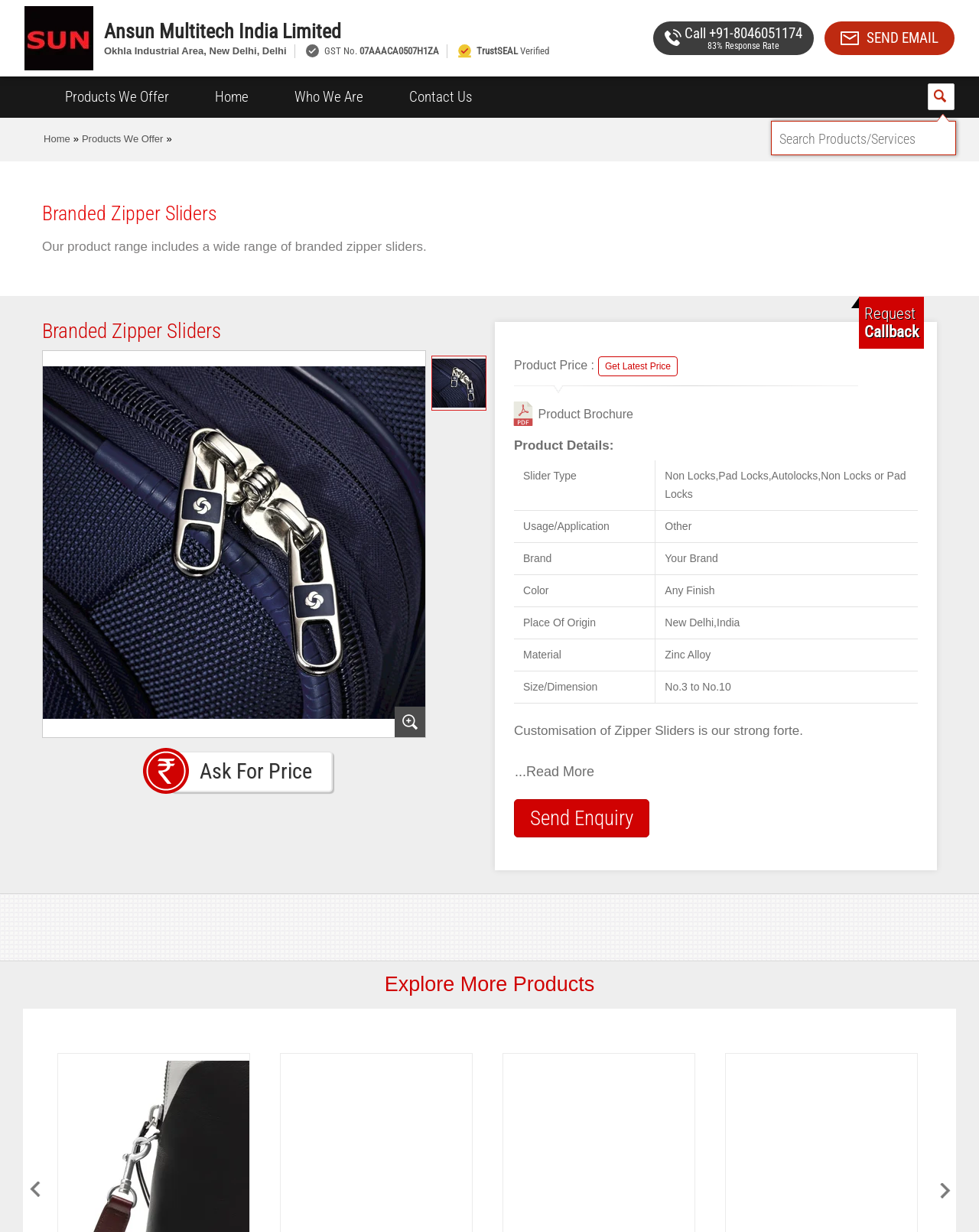Offer a meticulous description of the webpage's structure and content.

The webpage is about Ansun Multitech India Limited, a manufacturer of branded zipper sliders based in New Delhi, Delhi. At the top of the page, there is a logo of the company with a link to the homepage. Below the logo, there is a brief description of the company's location and GST number, accompanied by a TrustSEAL and a Verified badge.

On the top navigation bar, there are links to different sections of the website, including Products We Offer, Home, Who We Are, and Contact Us. There is also a search bar to search for products or services.

The main content of the page is about branded zipper sliders. There is a heading that reads "Branded Zipper Sliders" followed by a brief description of the product range. Below the description, there are two images of branded zipper sliders.

On the right side of the page, there is a section that displays the product details, including the price, product brochure, and product features. There is also a table that lists the product specifications, including slider type, usage, brand, color, place of origin, material, and size.

Further down the page, there is a section that highlights the company's strong forte in customizing zipper sliders. There is a paragraph that explains the company's expertise in making highly customized and special branded zipper sliders for leading bag and luggage factories in India.

Below this section, there is a call-to-action button that reads "Get a Call from us" and a section that provides additional information about the product, including production capacity and delivery time.

At the bottom of the page, there is a heading that reads "Explore More Products" with three images of different products, including zippers sliders for backpacks, Ansun autolock zipper sliders, and sun gold plated bag fittings.